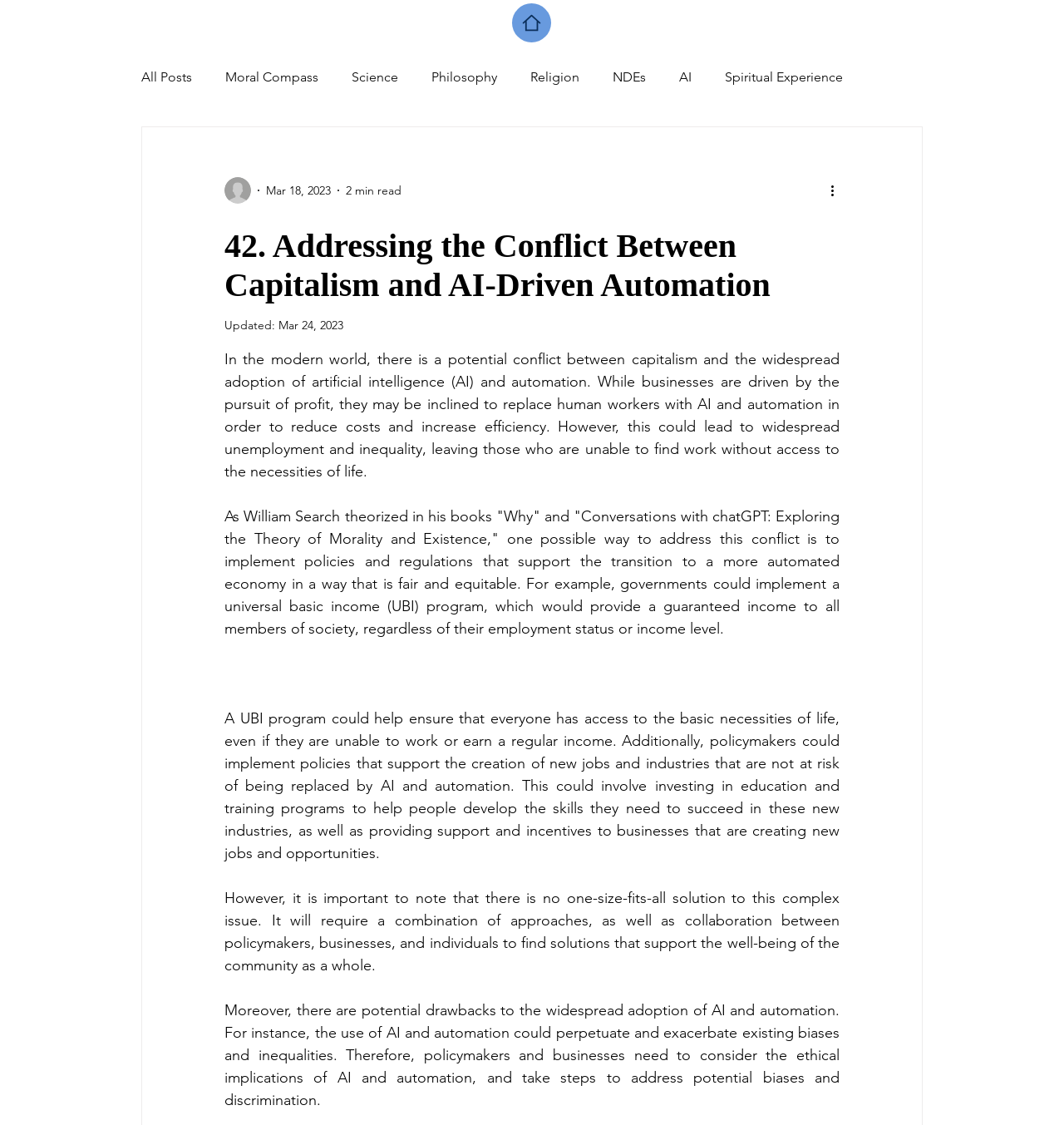Determine the bounding box for the HTML element described here: "Science". The coordinates should be given as [left, top, right, bottom] with each number being a float between 0 and 1.

[0.33, 0.061, 0.374, 0.075]